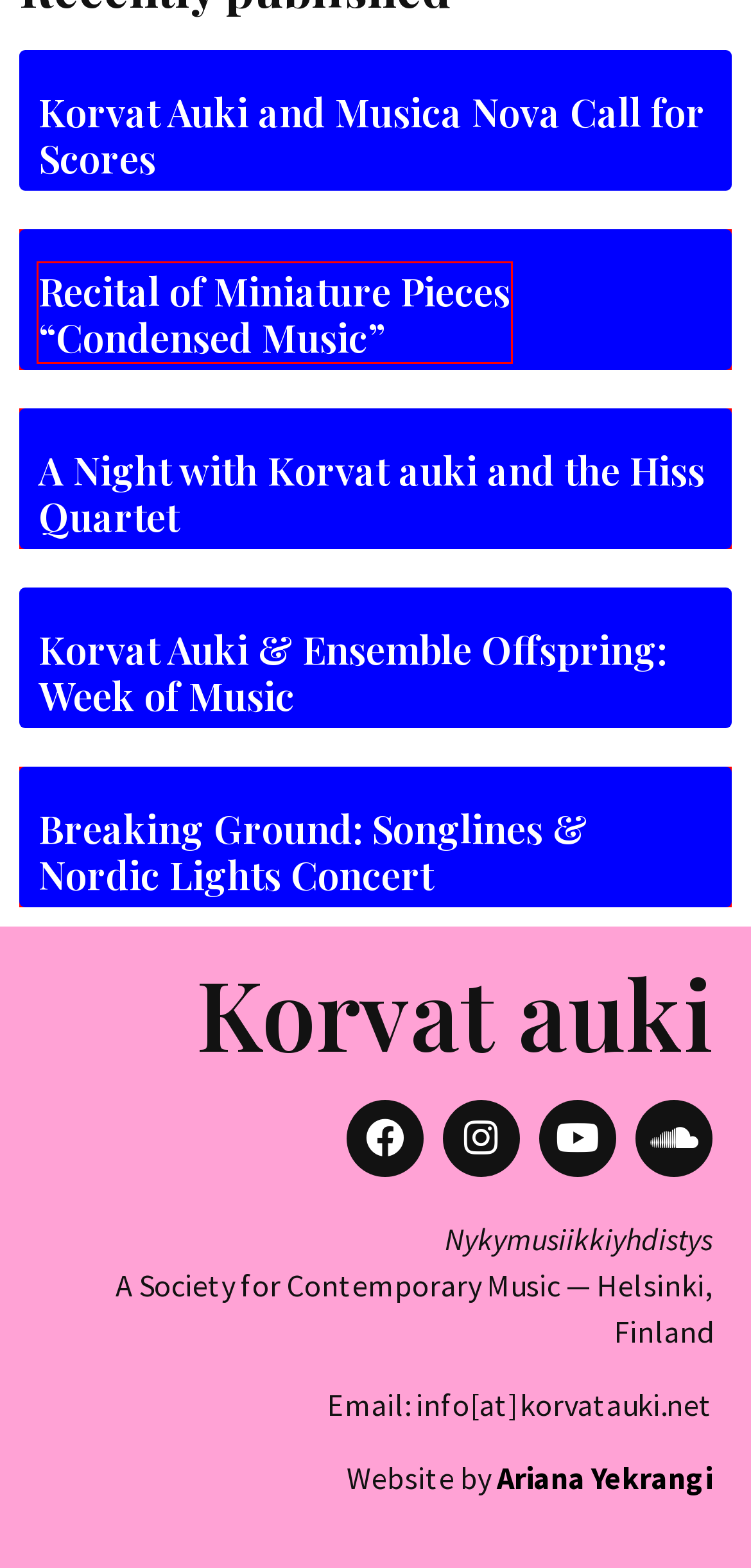You are given a screenshot depicting a webpage with a red bounding box around a UI element. Select the description that best corresponds to the new webpage after clicking the selected element. Here are the choices:
A. Korvat Auki and Musica Nova Call for Scores - Korvat auki
B. A Night with Korvat auki and the Hiss Quartet - Korvat auki
C. Liity jäseneksi | Join to be a member - Korvat auki
D. contact - Korvat auki
E. Blog - Korvat auki
F. Recital of Miniature Pieces "Condensed Music" - Korvat auki
G. Breaking Ground: Songlines & Nordic Lights Concert - Korvat auki
H. Korvat Auki & Ensemble Offspring: Week of Music - Korvat auki

F